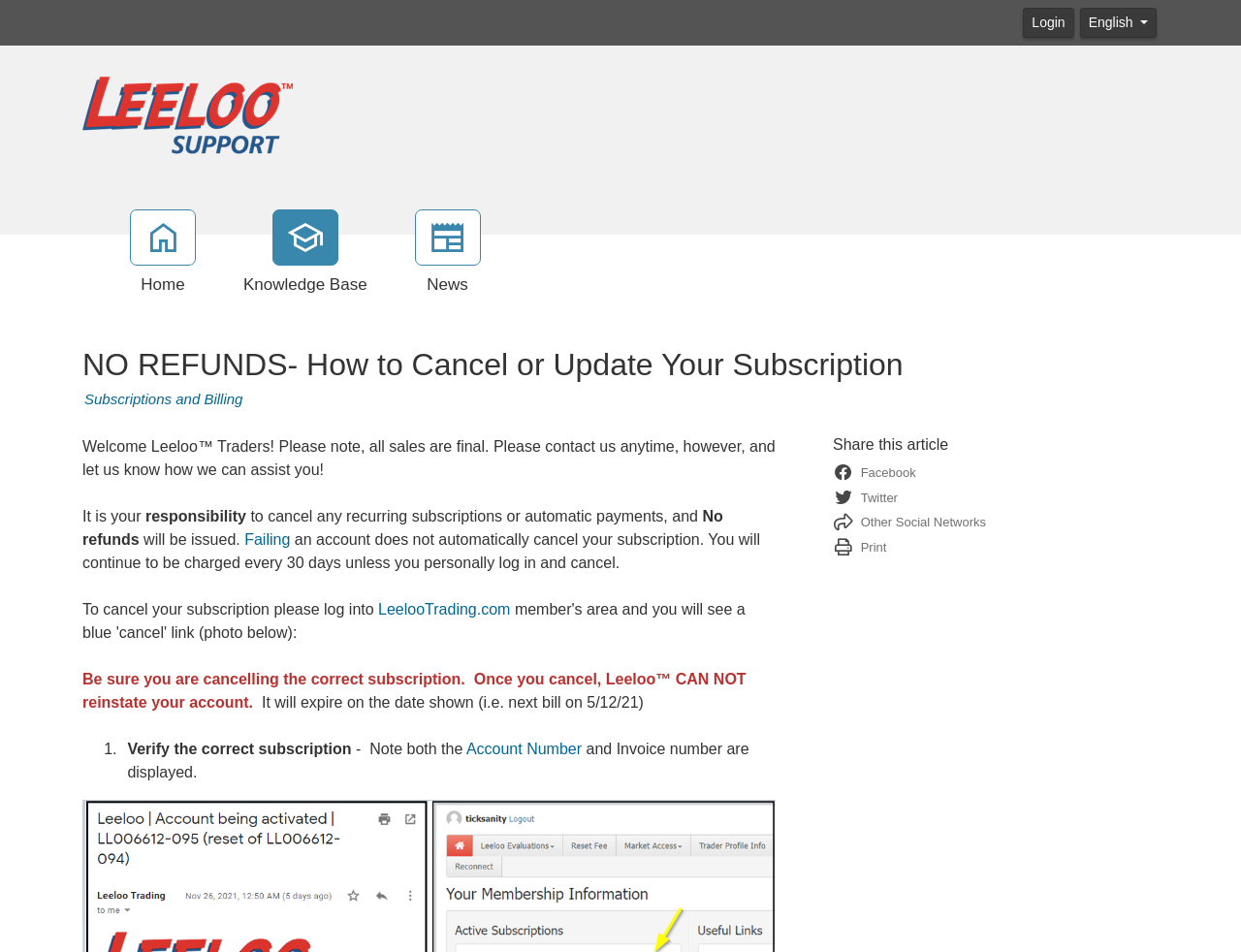Show the bounding box coordinates for the element that needs to be clicked to execute the following instruction: "Read the Knowledge Base". Provide the coordinates in the form of four float numbers between 0 and 1, i.e., [left, top, right, bottom].

[0.196, 0.22, 0.296, 0.312]